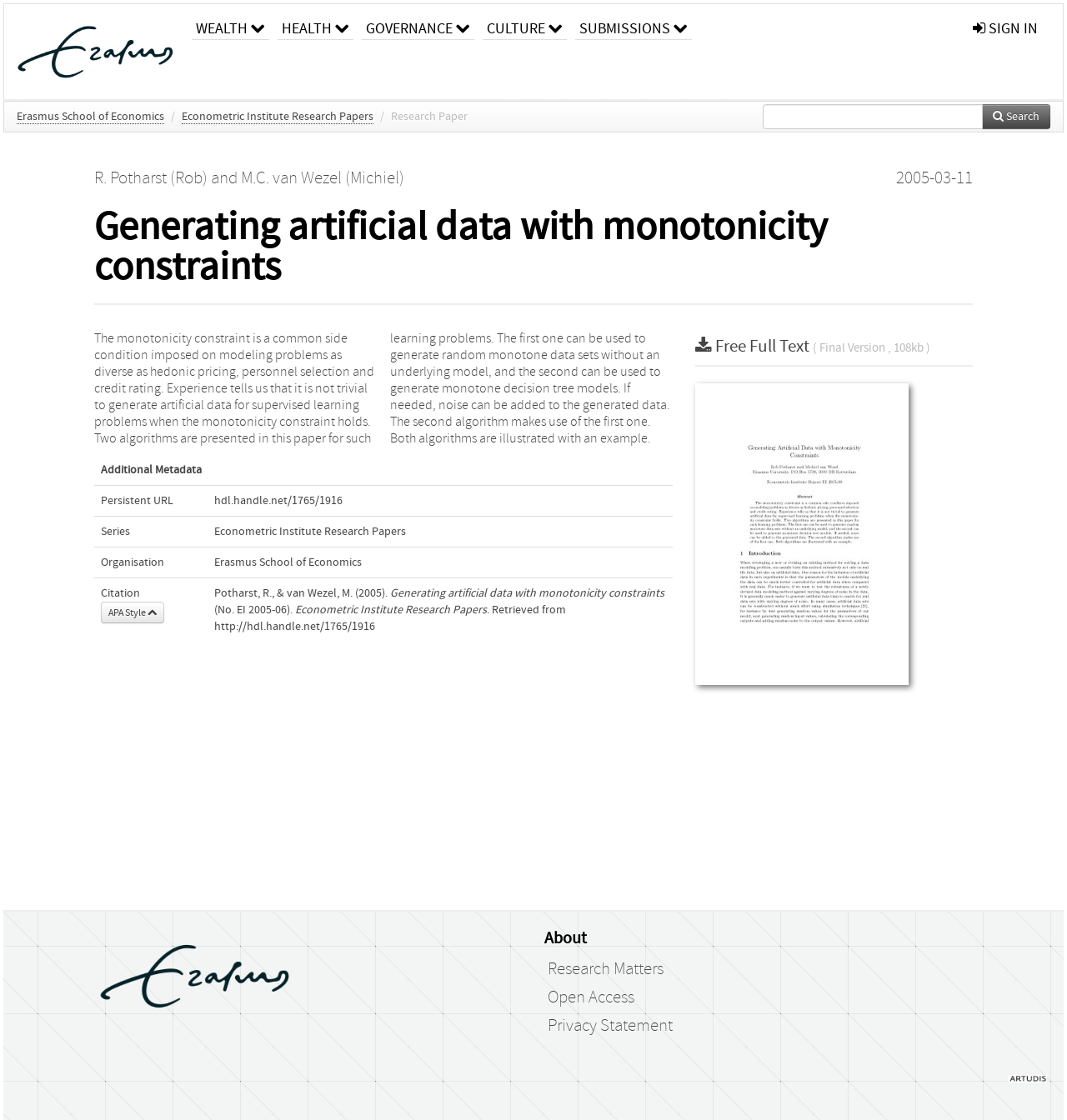What is the name of the university repository?
Deliver a detailed and extensive answer to the question.

The name of the university repository can be found at the top of the webpage, which is 'RePub, Erasmus University Repository: Generating artificial data with monotonicity constraints'.